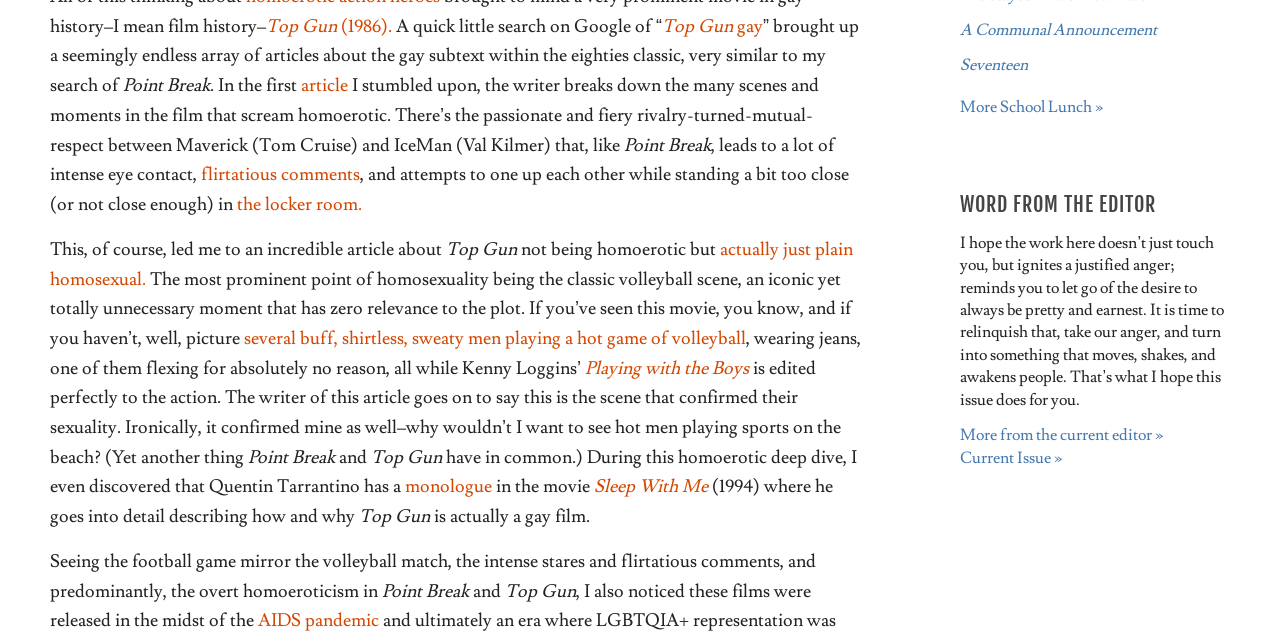Identify the bounding box coordinates of the clickable region necessary to fulfill the following instruction: "Read the editor's message". The bounding box coordinates should be four float numbers between 0 and 1, i.e., [left, top, right, bottom].

[0.75, 0.363, 0.957, 0.639]